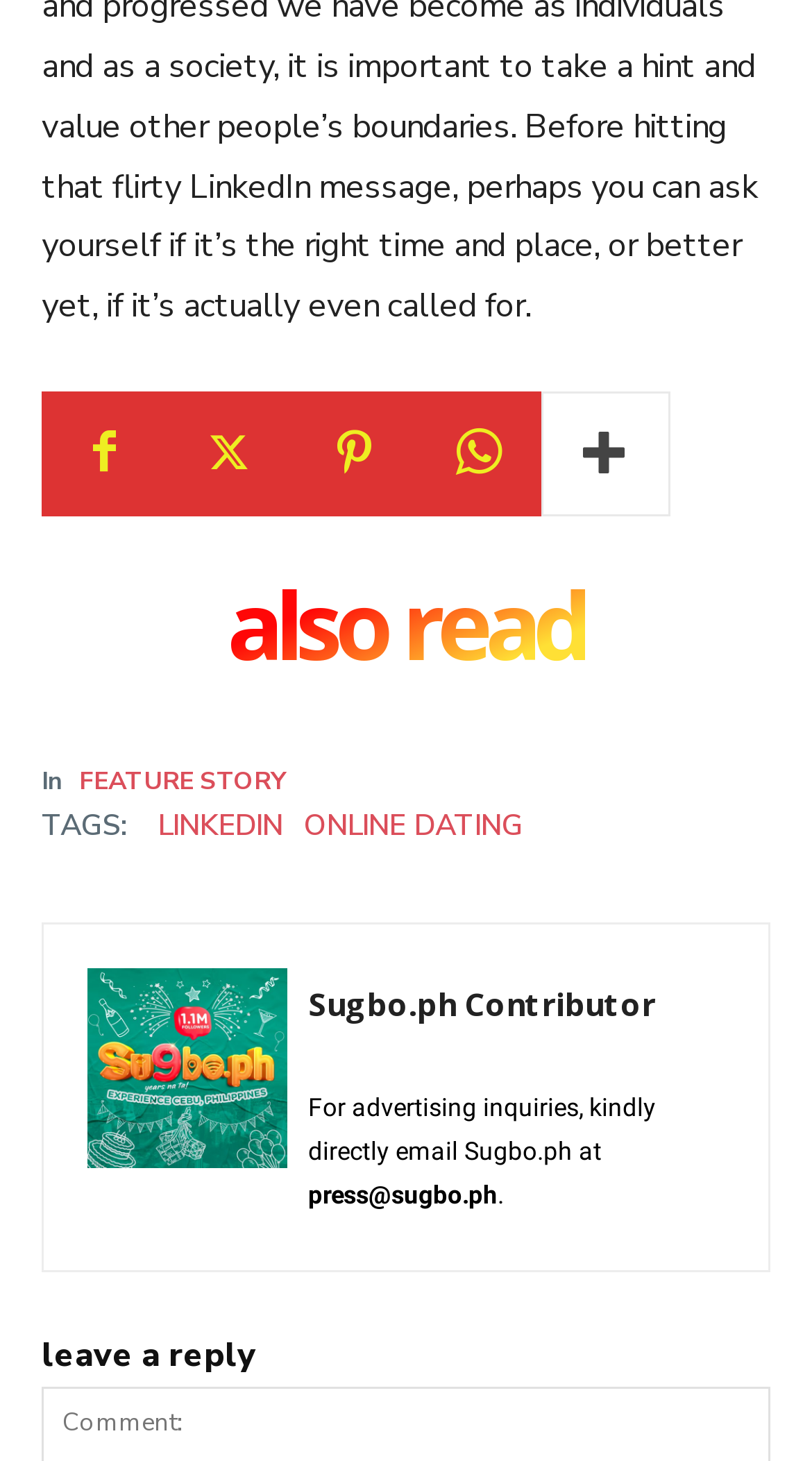What is the contributor's name?
Based on the screenshot, provide a one-word or short-phrase response.

Sugbo.ph Contributor